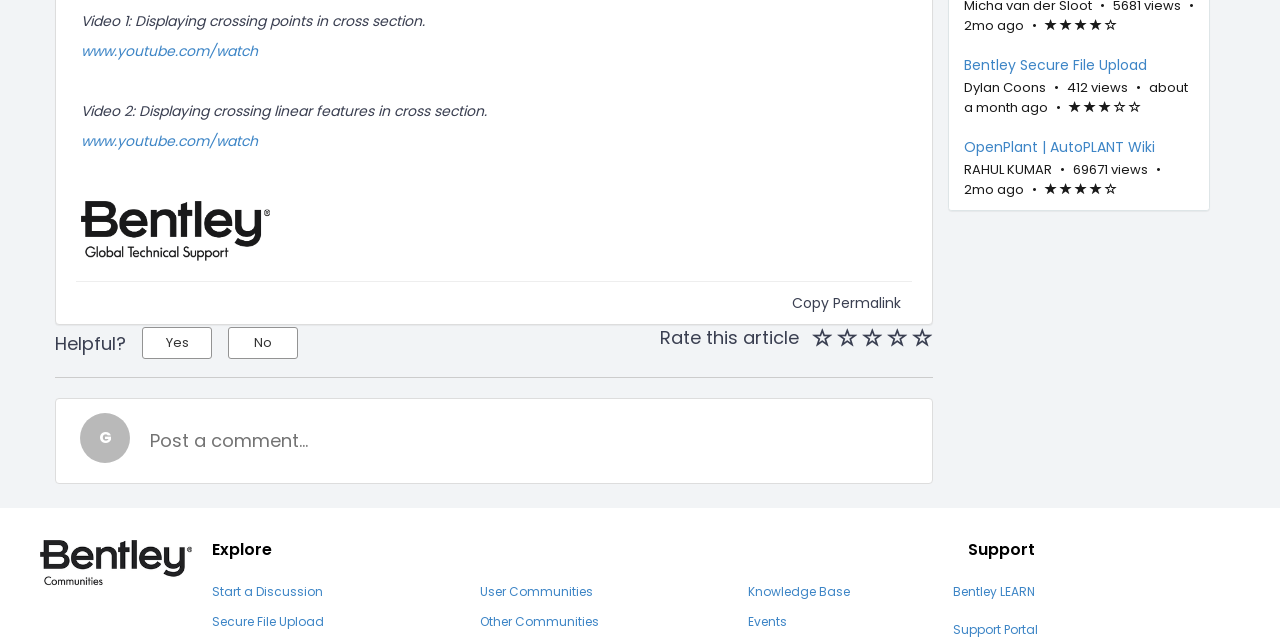Identify the bounding box coordinates for the UI element described by the following text: "Secure File Upload". Provide the coordinates as four float numbers between 0 and 1, in the format [left, top, right, bottom].

[0.166, 0.958, 0.253, 0.984]